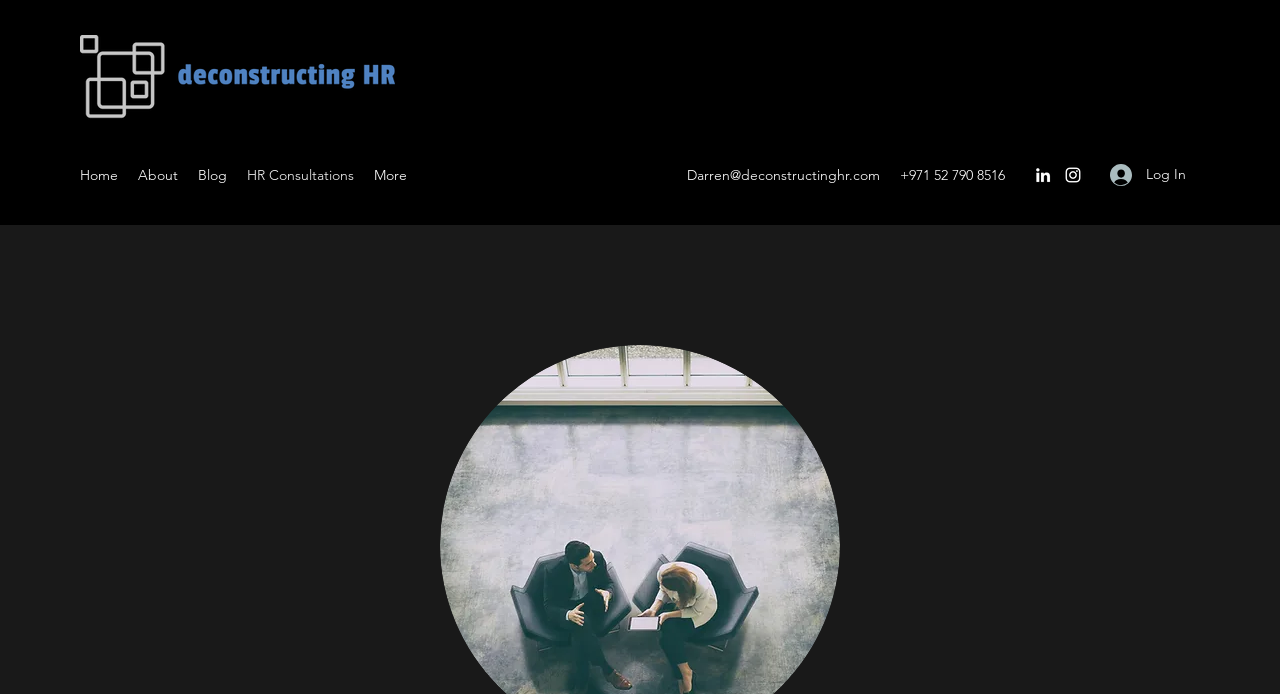Examine the screenshot and answer the question in as much detail as possible: How many social media platforms are listed?

I counted the number of links under the 'Social Bar' list, which includes 'LinkedIn' and 'Instagram', so there are 2 social media platforms listed.